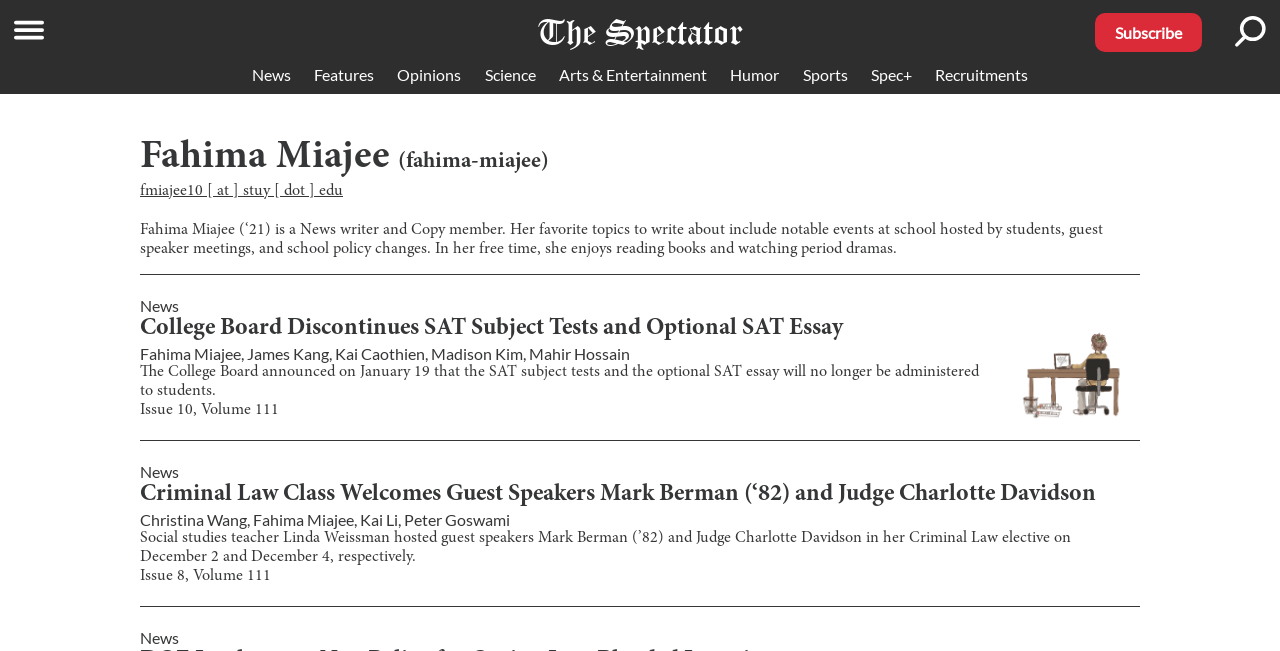Carefully examine the image and provide an in-depth answer to the question: What is the category of the last article?

The category of the last article can be found in the link element with the text 'News' which is located at the bottom of the webpage.